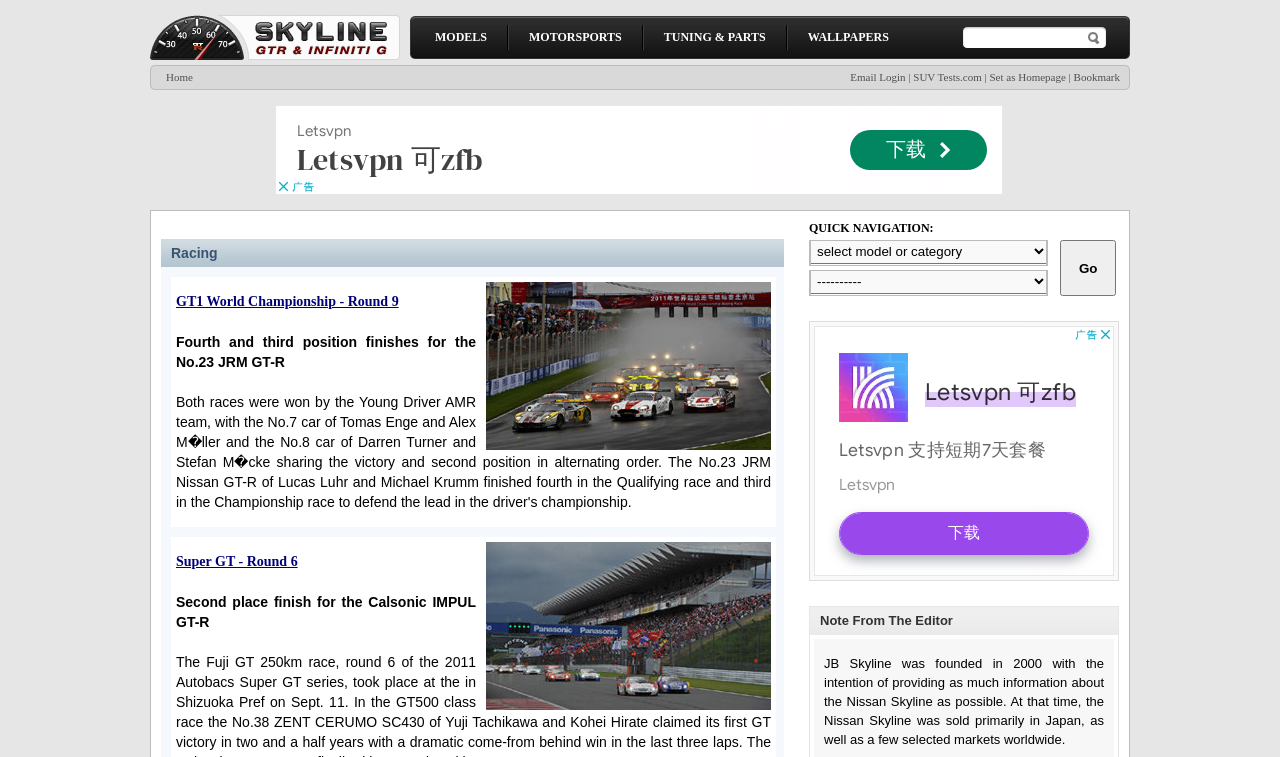Identify the bounding box for the described UI element. Provide the coordinates in (top-left x, top-left y, bottom-right x, bottom-right y) format with values ranging from 0 to 1: alt="Super GT - Round 6"

[0.38, 0.922, 0.602, 0.942]